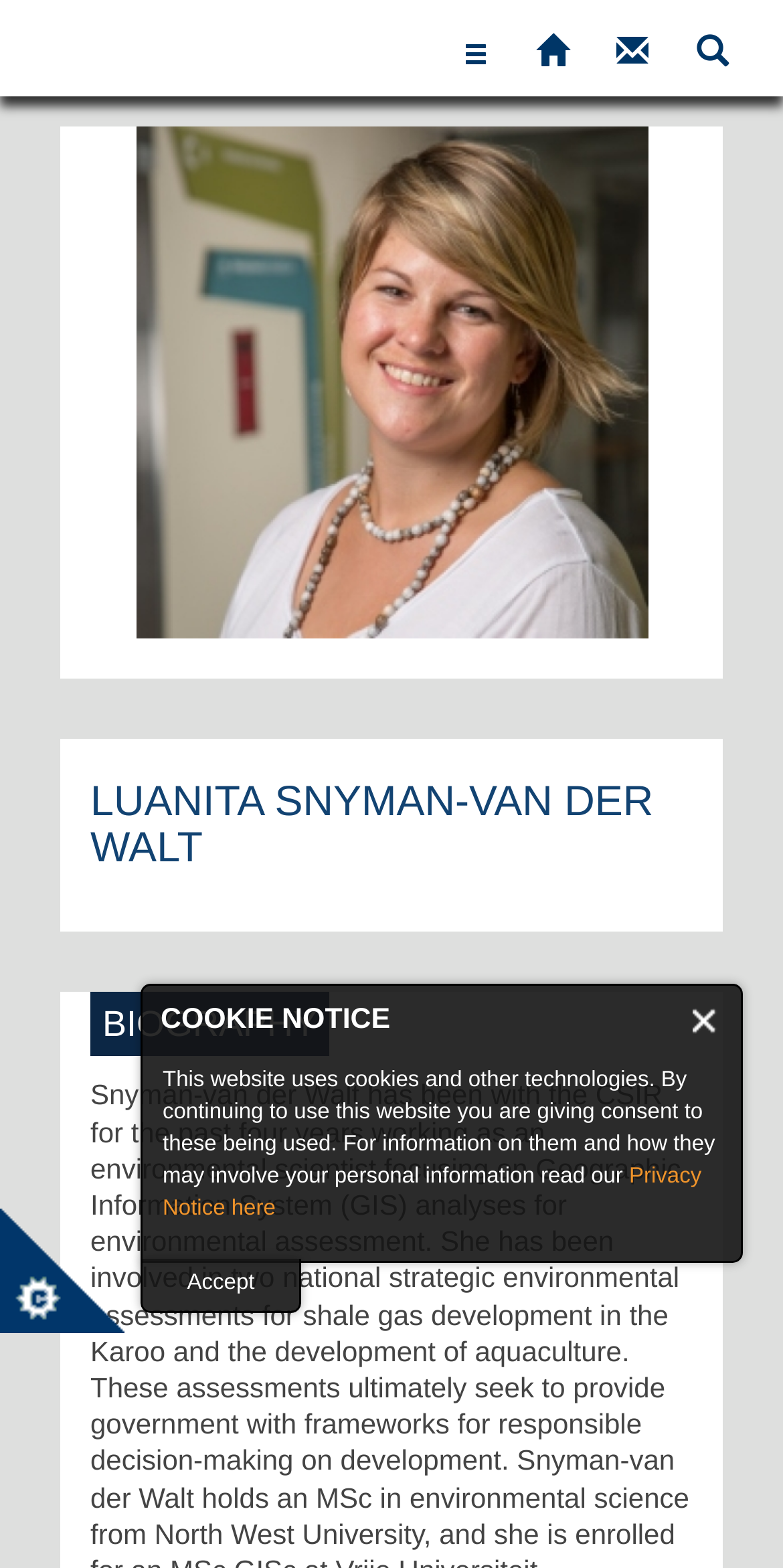Determine the bounding box coordinates for the region that must be clicked to execute the following instruction: "Go to main content".

[0.0, 0.0, 0.325, 0.001]